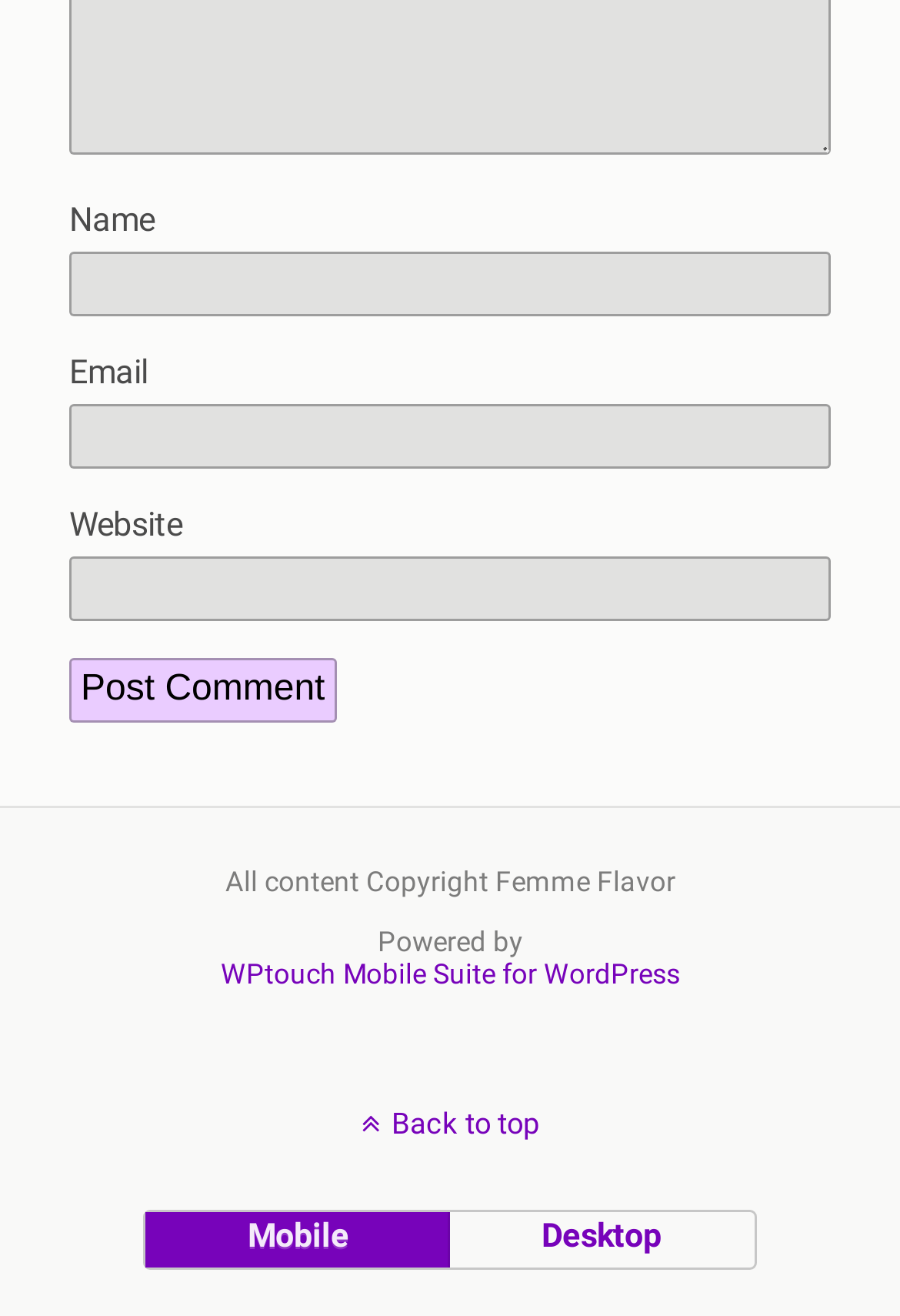Please provide a detailed answer to the question below by examining the image:
What is the label of the first text box?

The first text box is labeled as 'Name' which is indicated by the StaticText element with the text 'Name' and bounding box coordinates [0.077, 0.152, 0.172, 0.182] above the text box with ID 173.